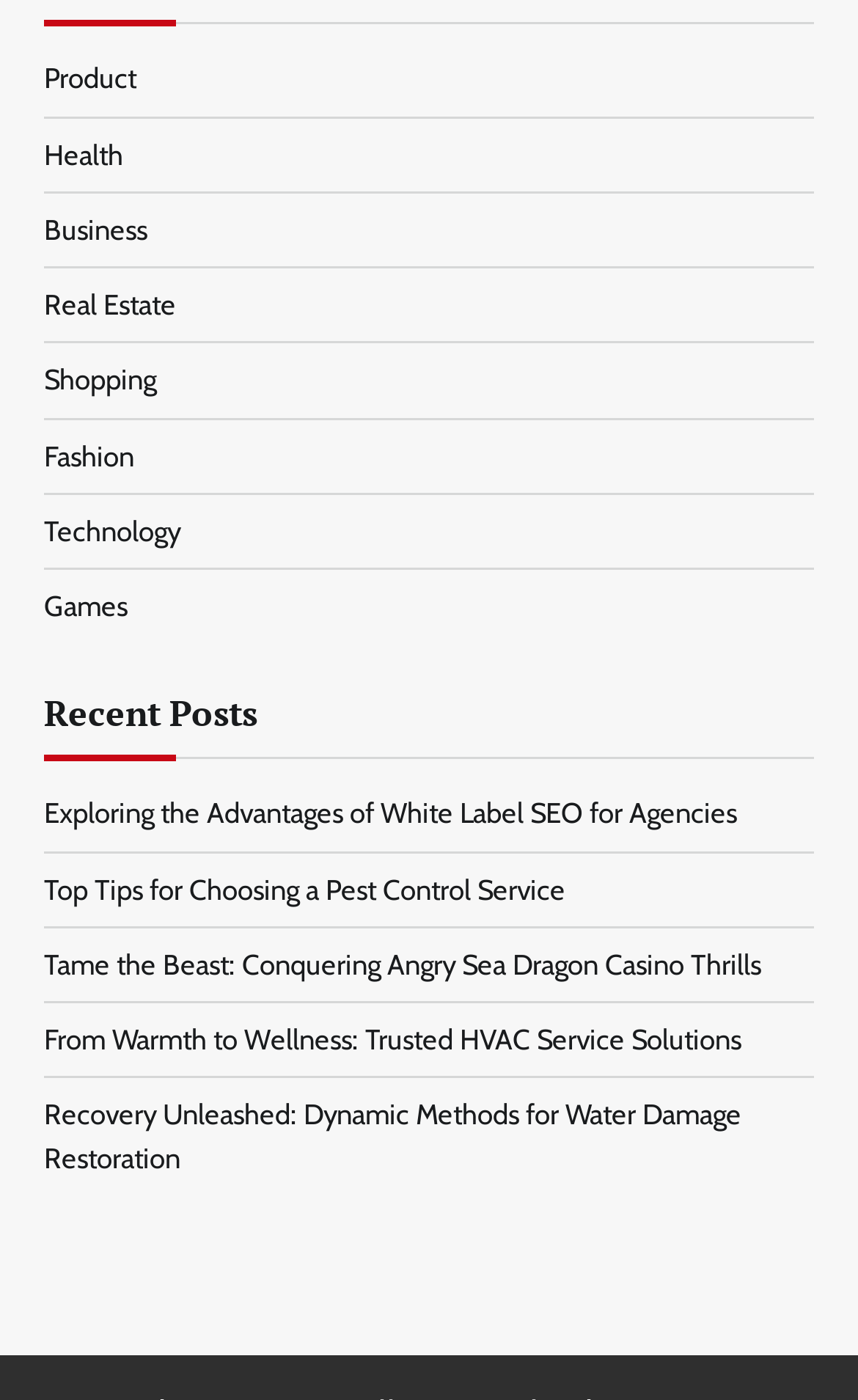Please provide a brief answer to the question using only one word or phrase: 
What is the title of the first post?

Exploring the Advantages of White Label SEO for Agencies